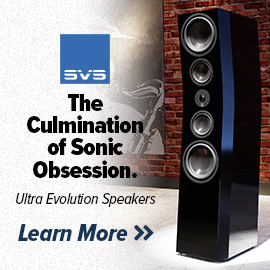What is the background of the image?
From the image, provide a succinct answer in one word or a short phrase.

Textured brick